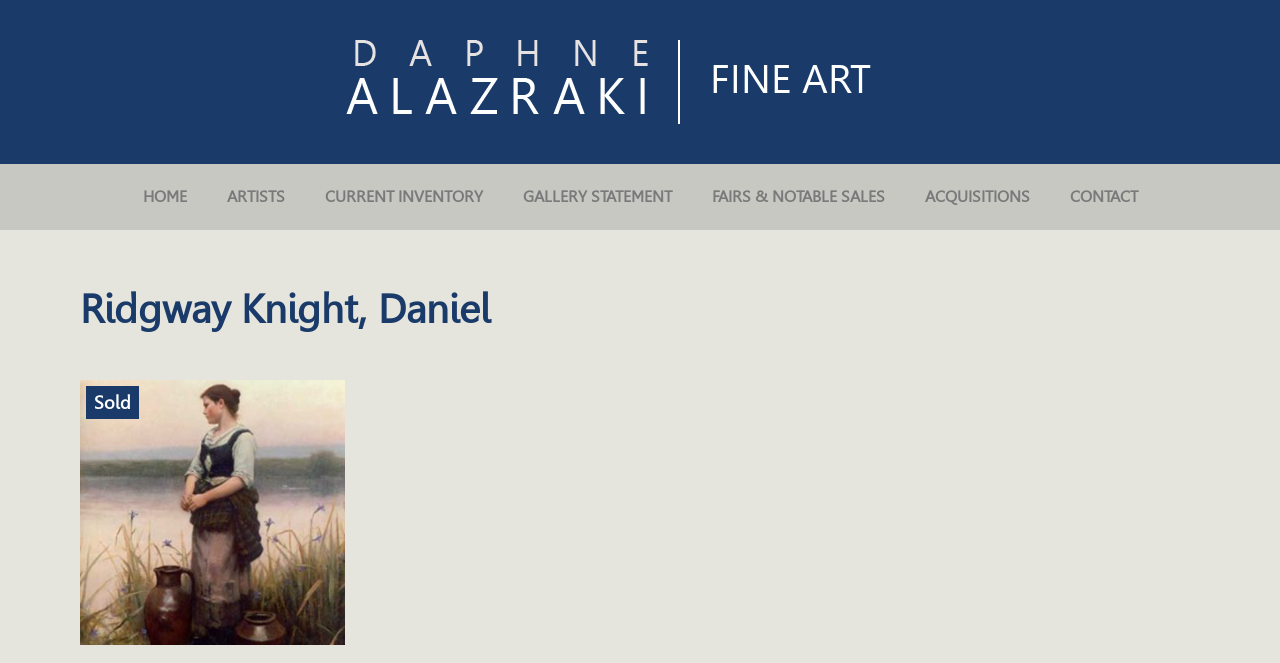What is the title of the painting shown on this webpage?
Utilize the information in the image to give a detailed answer to the question.

I determined the answer by looking at the image element 'Far Away Thoughts - Ridgway Knight, Daniel' which suggests that the painting shown on the webpage is titled 'Far Away Thoughts'.